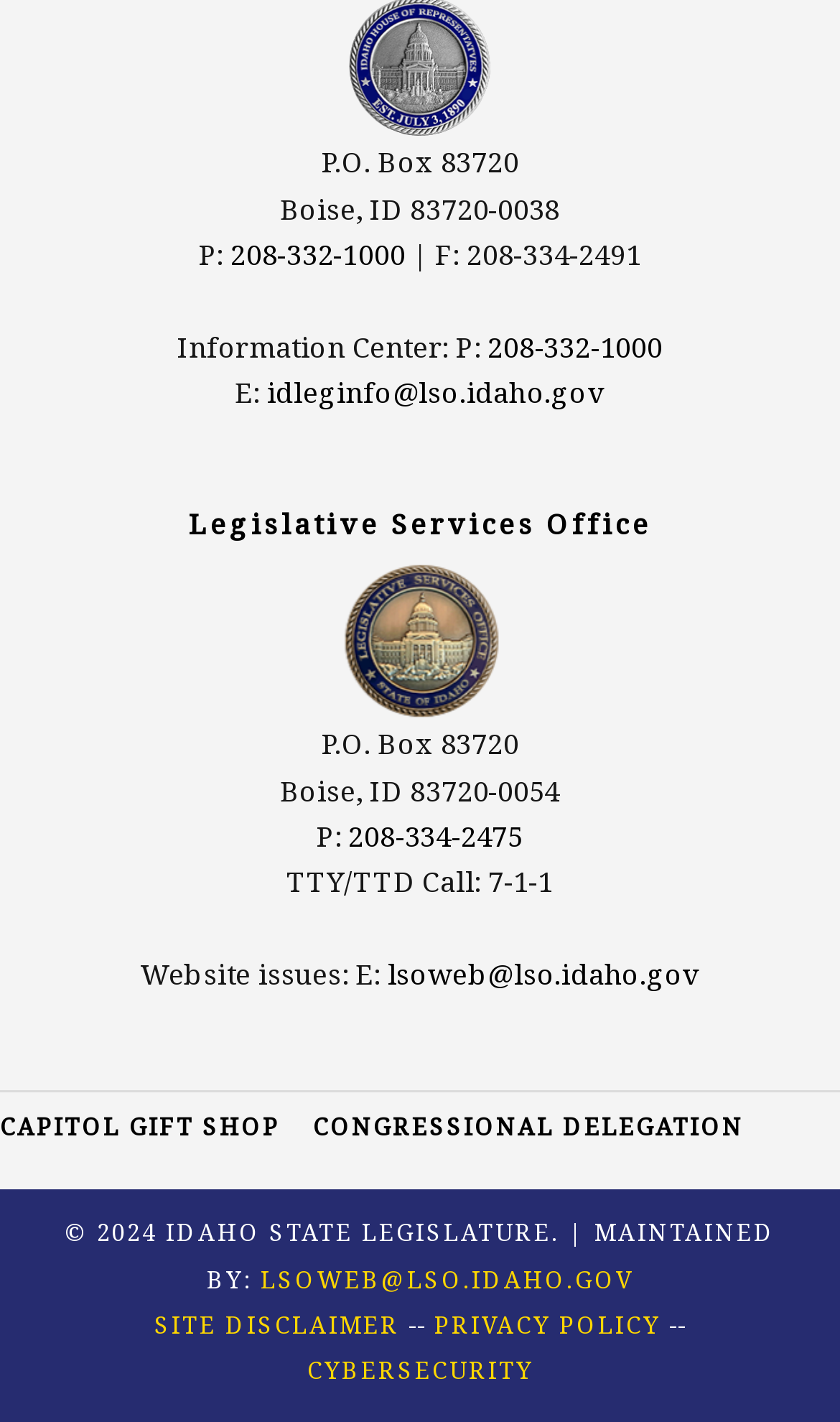Determine the bounding box coordinates of the clickable element necessary to fulfill the instruction: "Call the information center". Provide the coordinates as four float numbers within the 0 to 1 range, i.e., [left, top, right, bottom].

[0.581, 0.23, 0.789, 0.257]